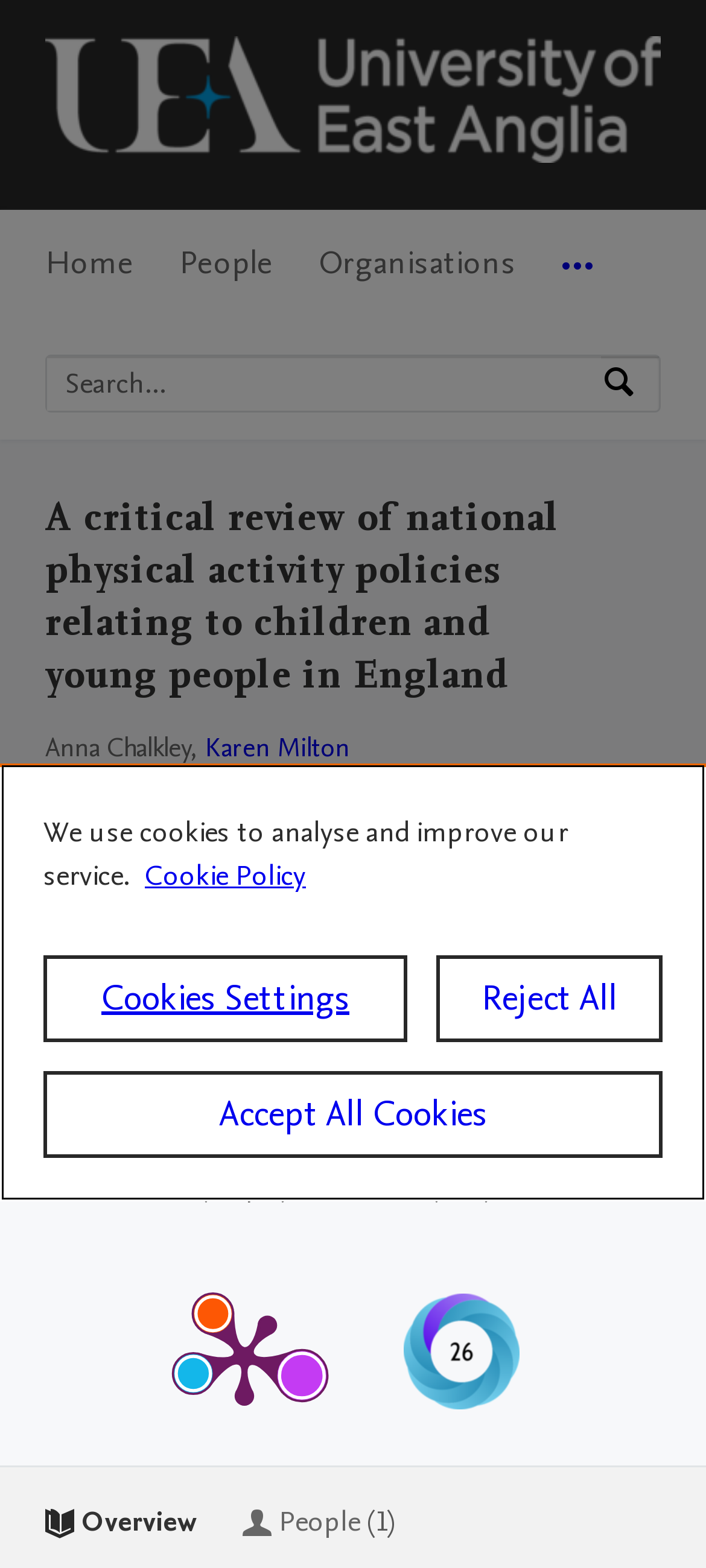Generate the text of the webpage's primary heading.

A critical review of national physical activity policies relating to children and young people in England